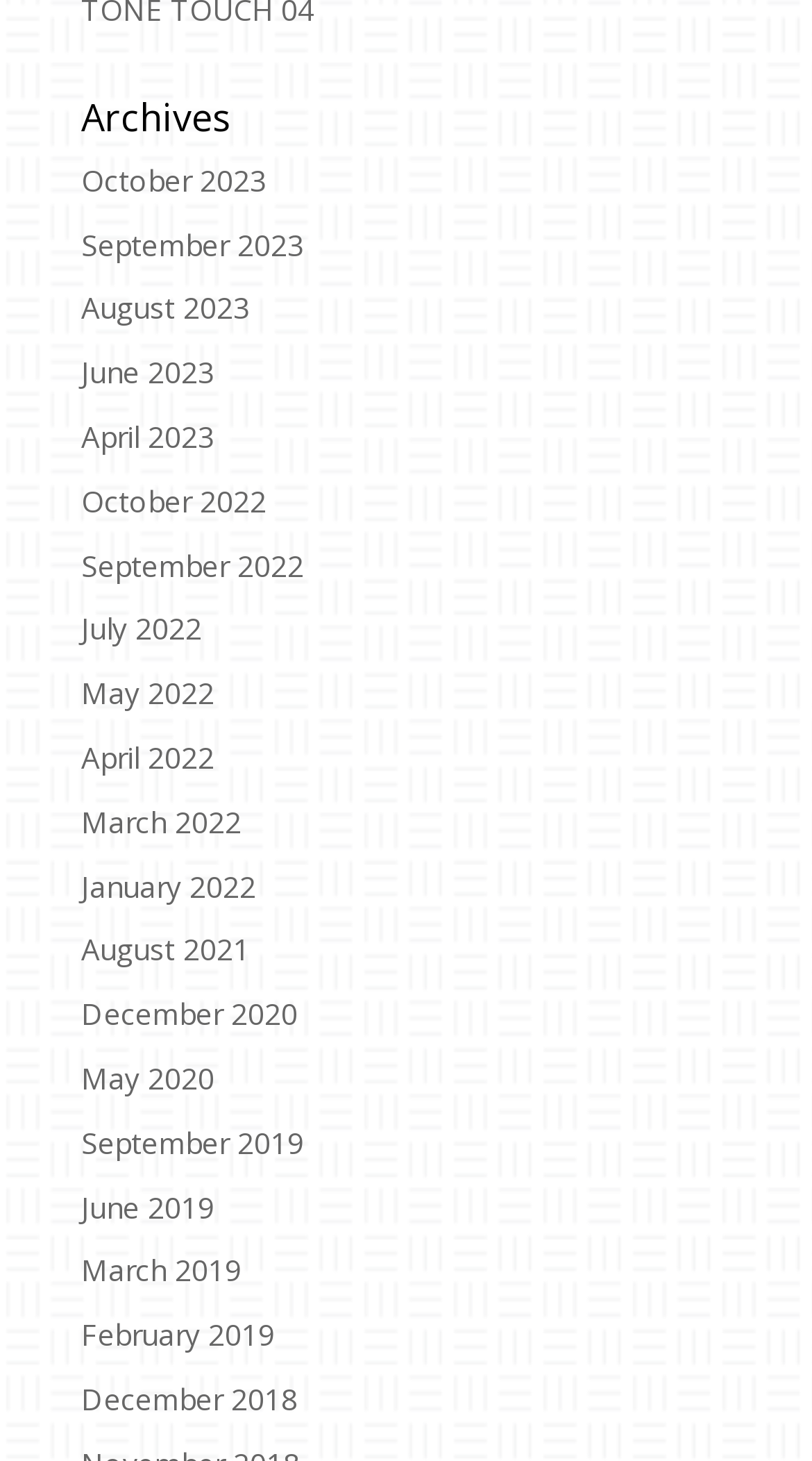What is the earliest month available on this webpage?
Answer with a single word or phrase, using the screenshot for reference.

December 2018